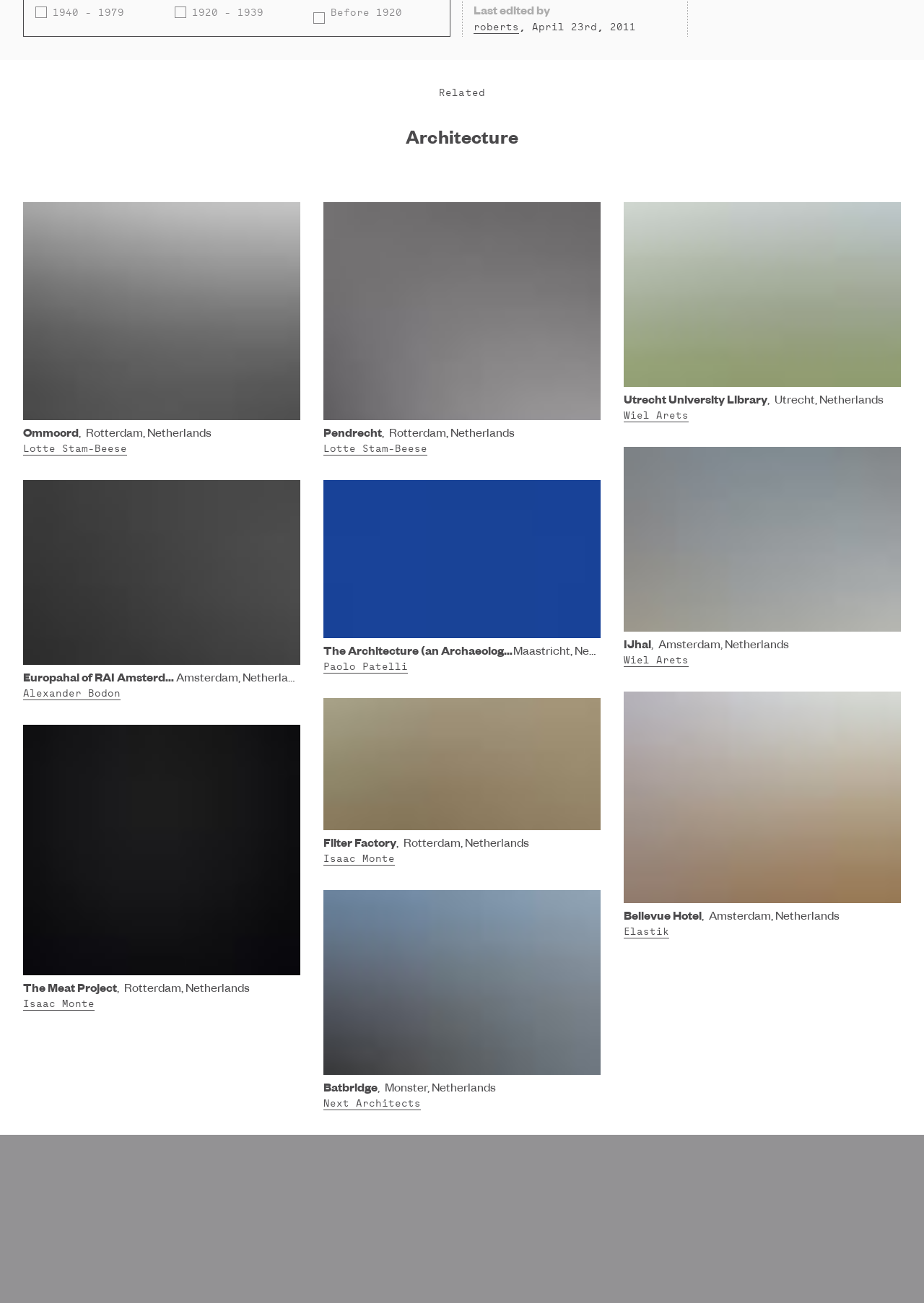Find the bounding box coordinates of the clickable area that will achieve the following instruction: "read about the Bellevue Hotel, Amsterdam, Netherlands".

[0.675, 0.699, 0.97, 0.71]